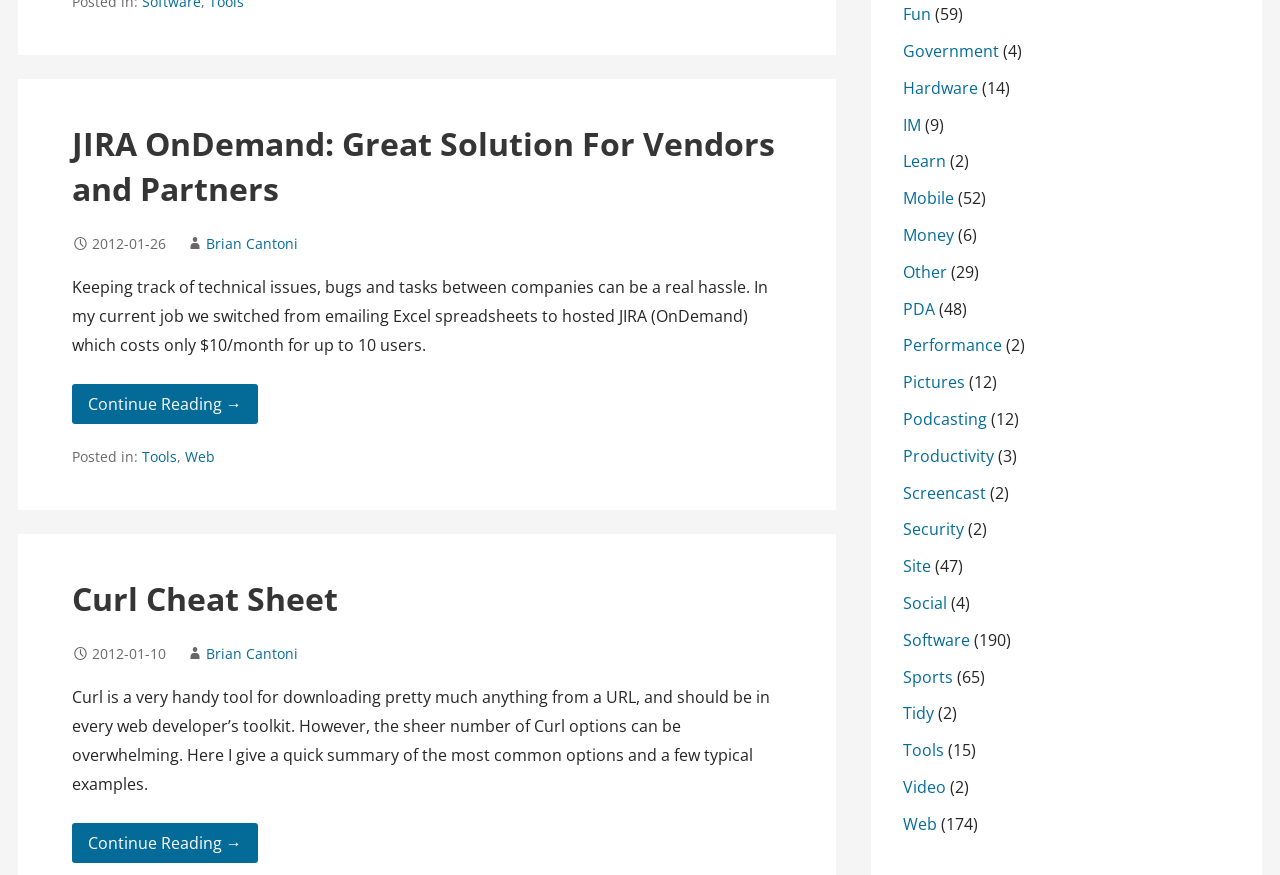Locate the UI element described by Brian Cantoni in the provided webpage screenshot. Return the bounding box coordinates in the format (top-left x, top-left y, bottom-right x, bottom-right y), ensuring all values are between 0 and 1.

[0.161, 0.736, 0.233, 0.758]